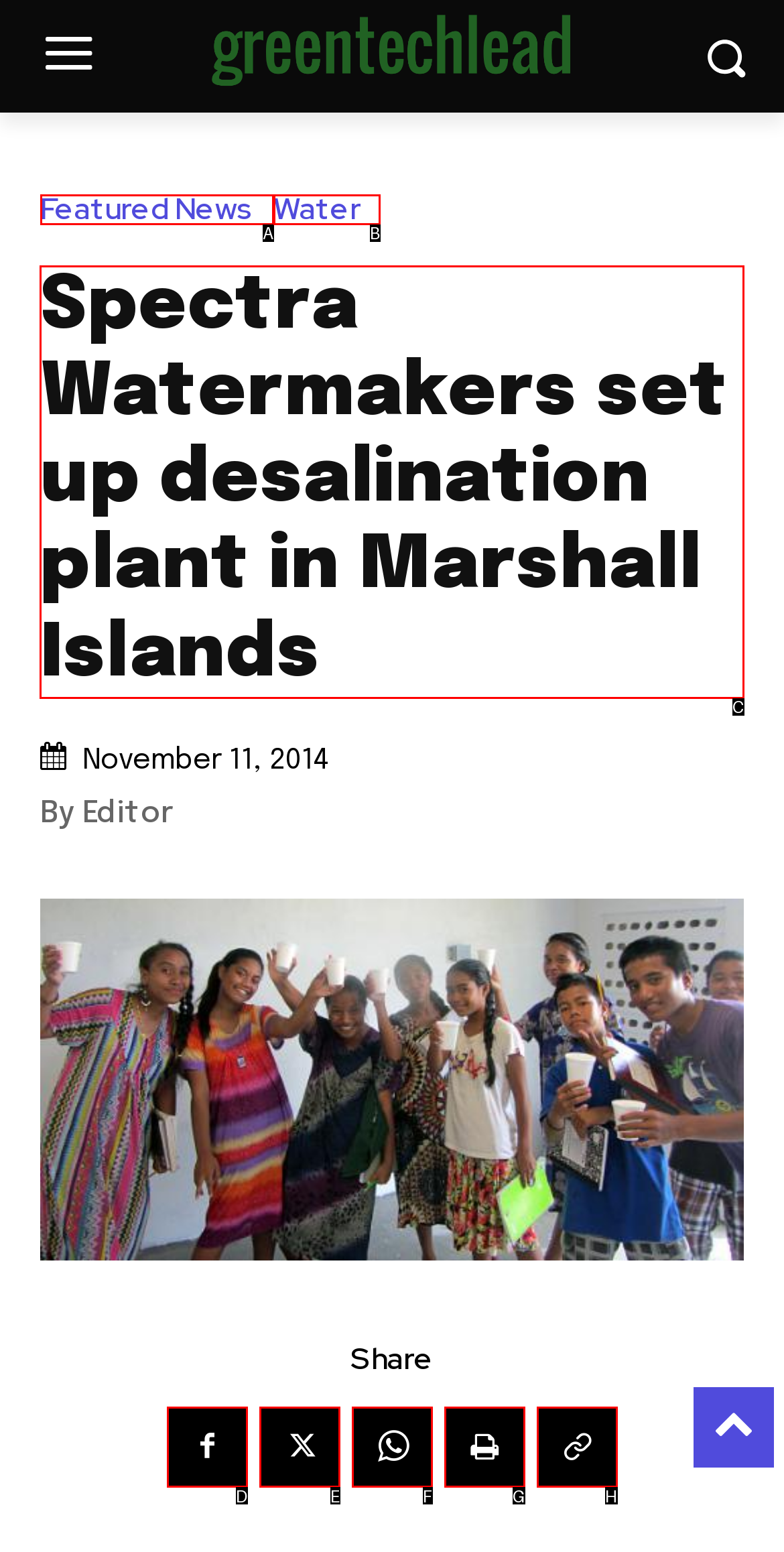Given the task: Read the article, indicate which boxed UI element should be clicked. Provide your answer using the letter associated with the correct choice.

C